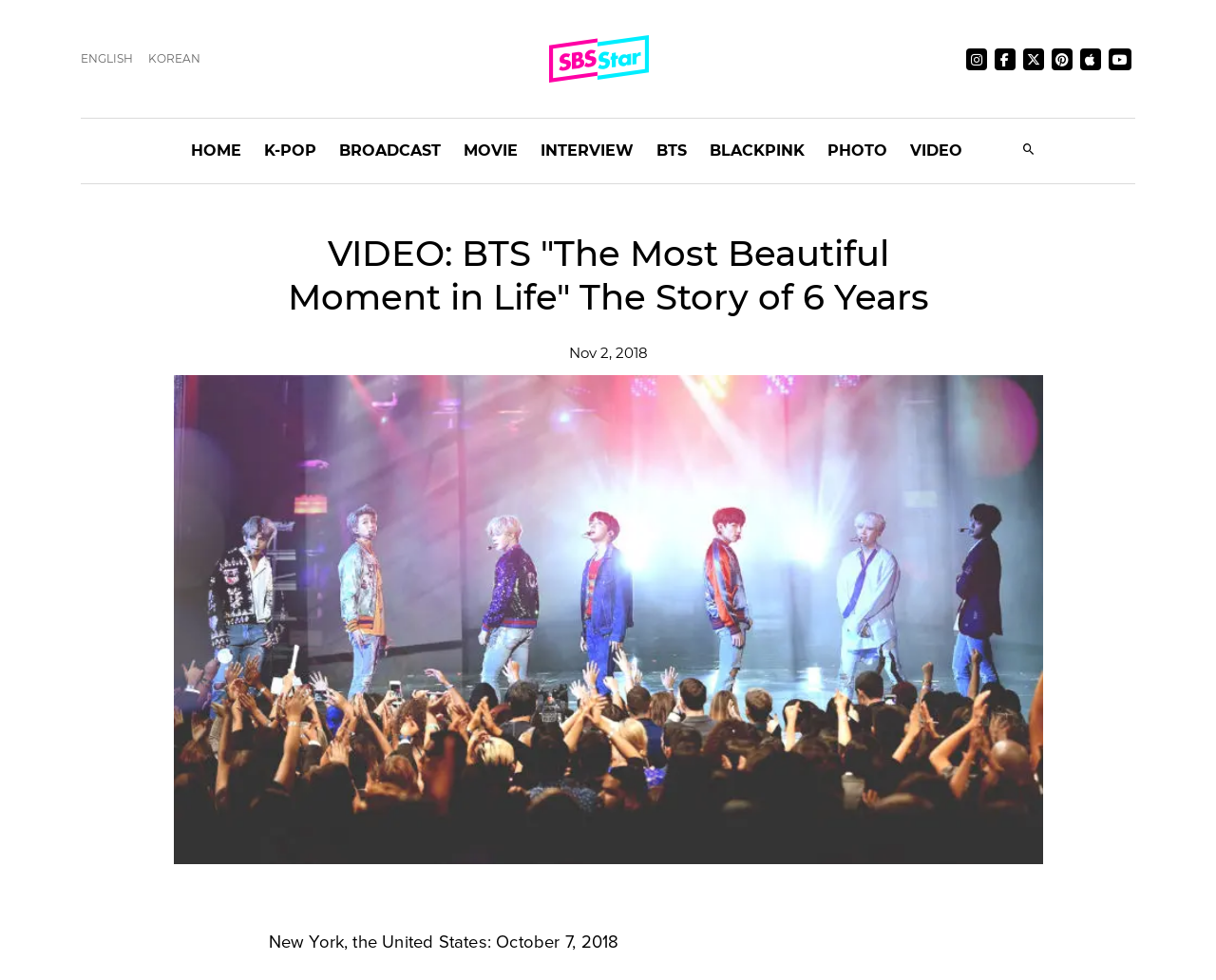Give the bounding box coordinates for the element described by: "PHOTO".

[0.68, 0.123, 0.73, 0.186]